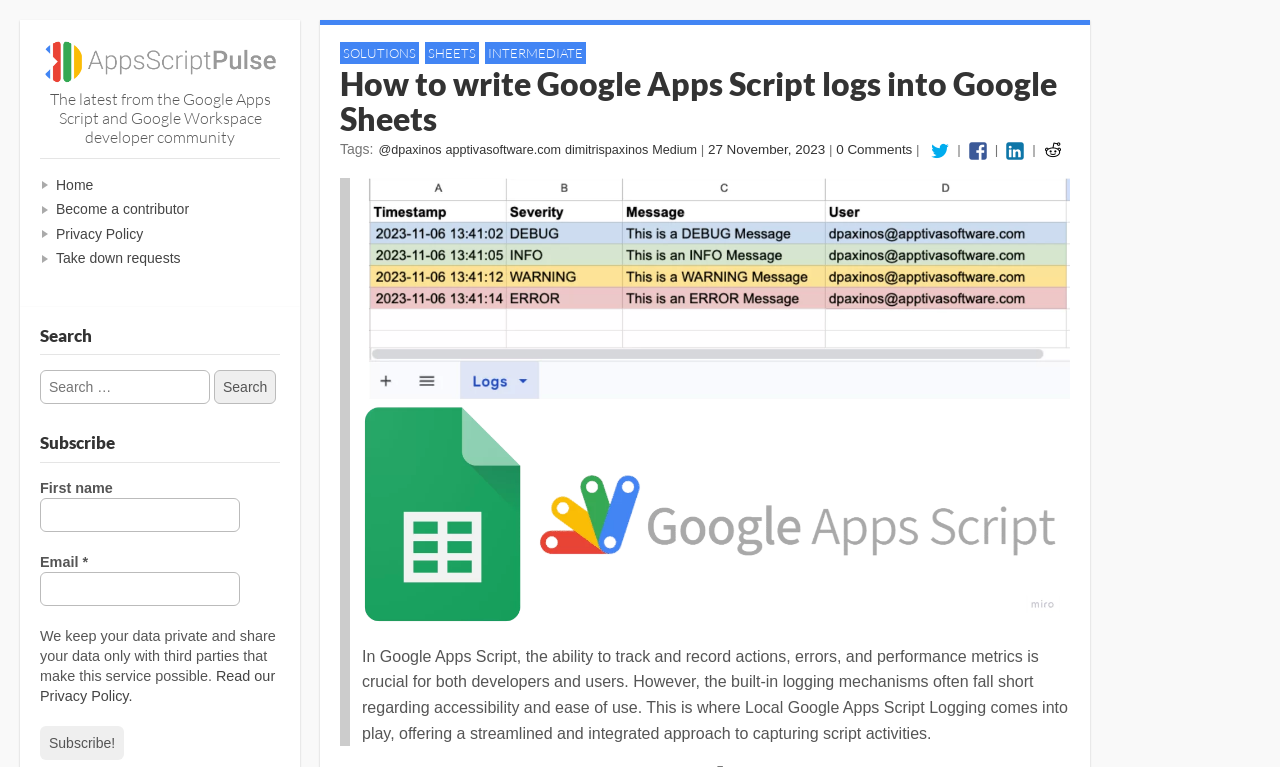Provide a brief response to the question using a single word or phrase: 
What can be searched on this webpage?

Google Apps Script content